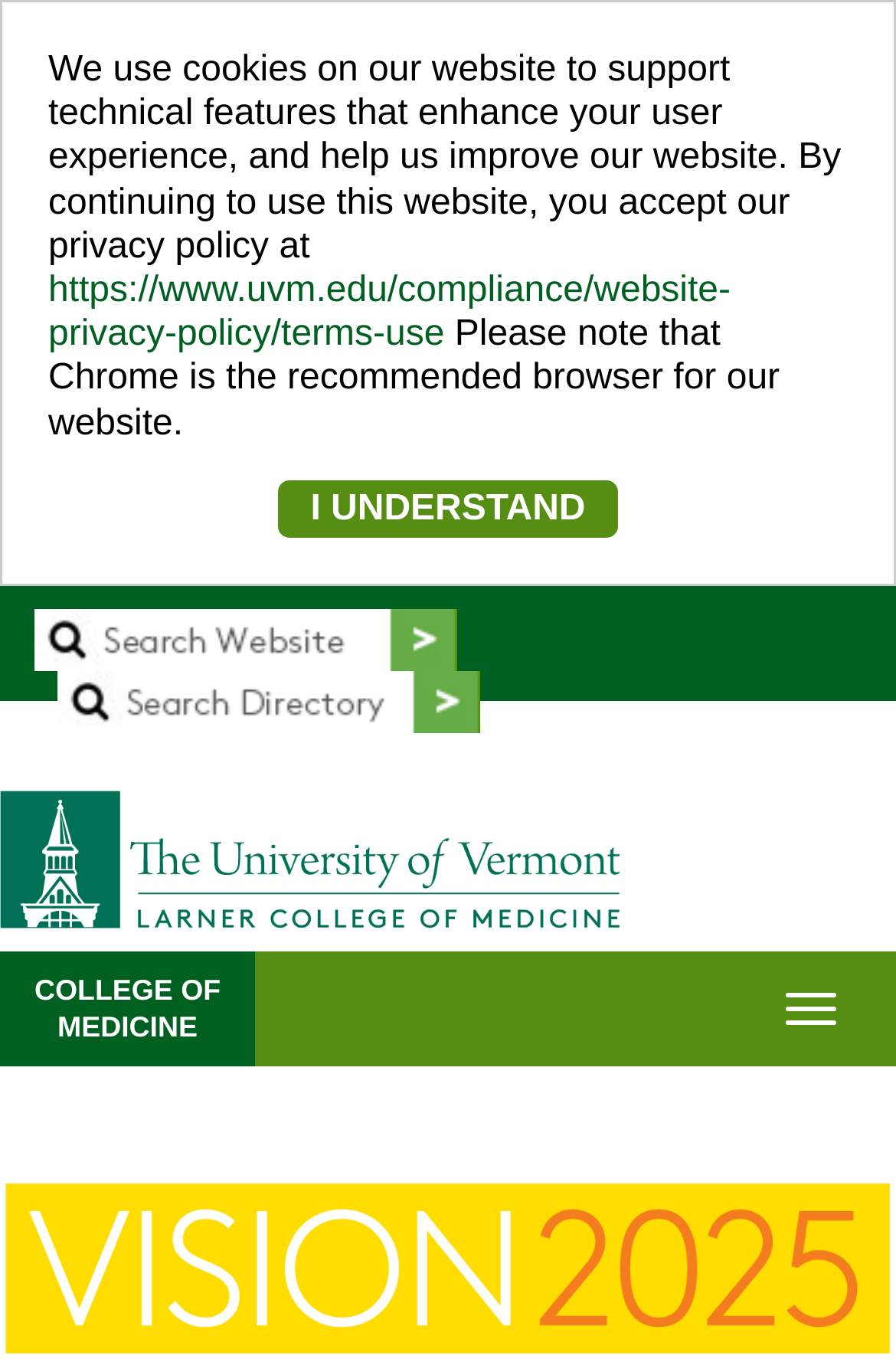Identify the bounding box coordinates for the UI element described as: "alt="Search Website"".

[0.038, 0.456, 0.51, 0.482]